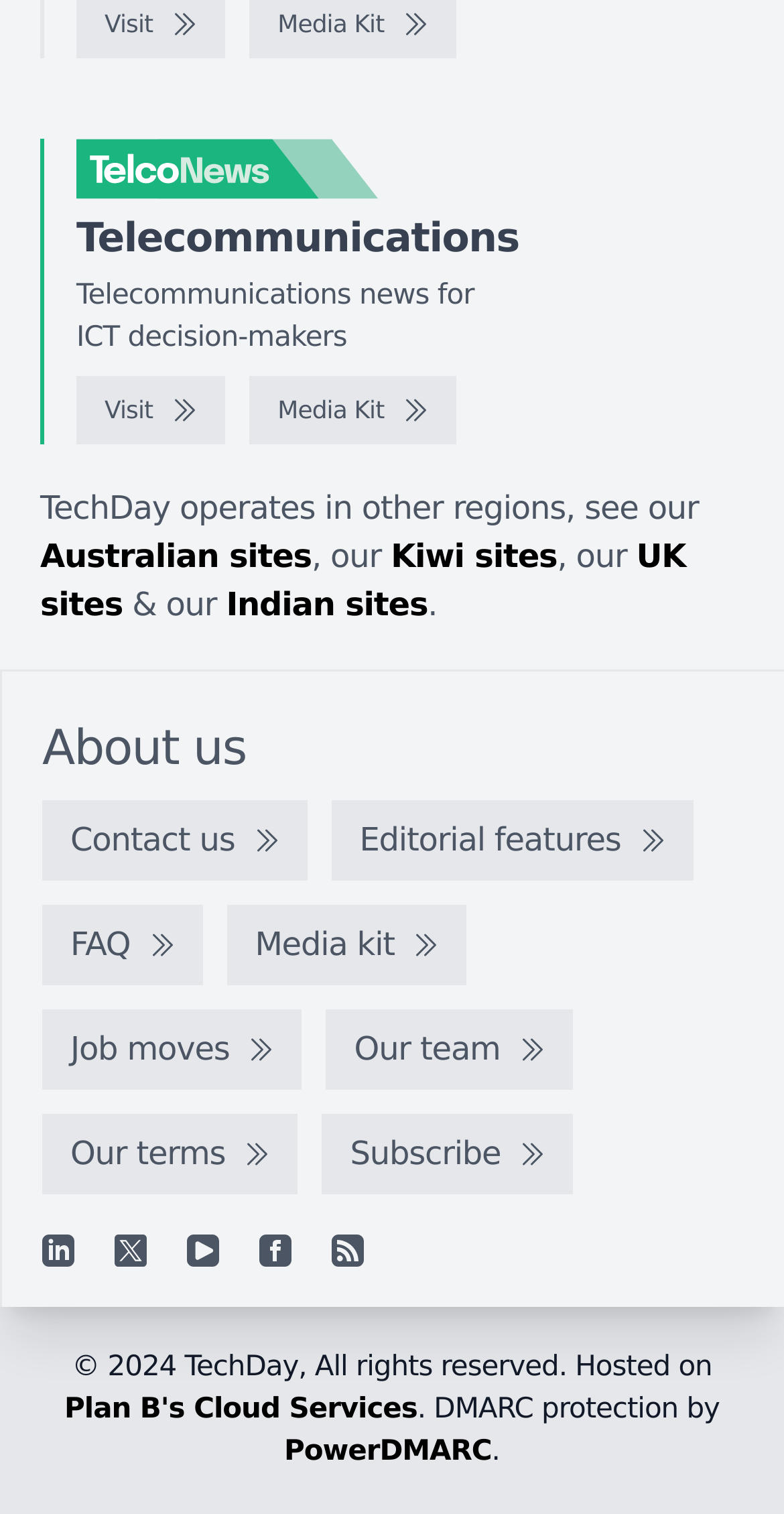Indicate the bounding box coordinates of the clickable region to achieve the following instruction: "Check the Media Kit."

[0.318, 0.248, 0.582, 0.293]